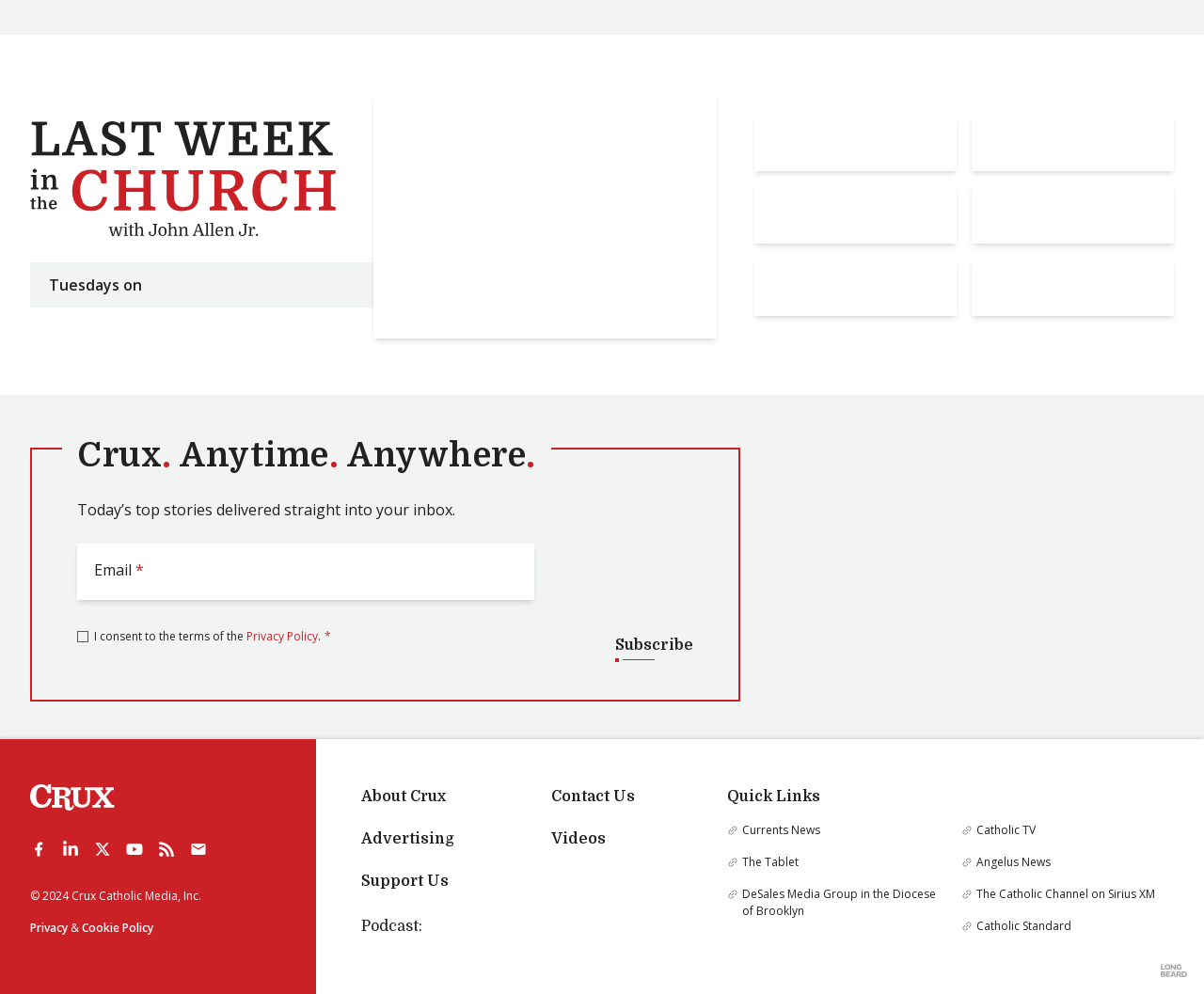Given the element description: "parent_node: Email* name="email" placeholder="Email"", predict the bounding box coordinates of the UI element it refers to, using four float numbers between 0 and 1, i.e., [left, top, right, bottom].

[0.064, 0.547, 0.444, 0.603]